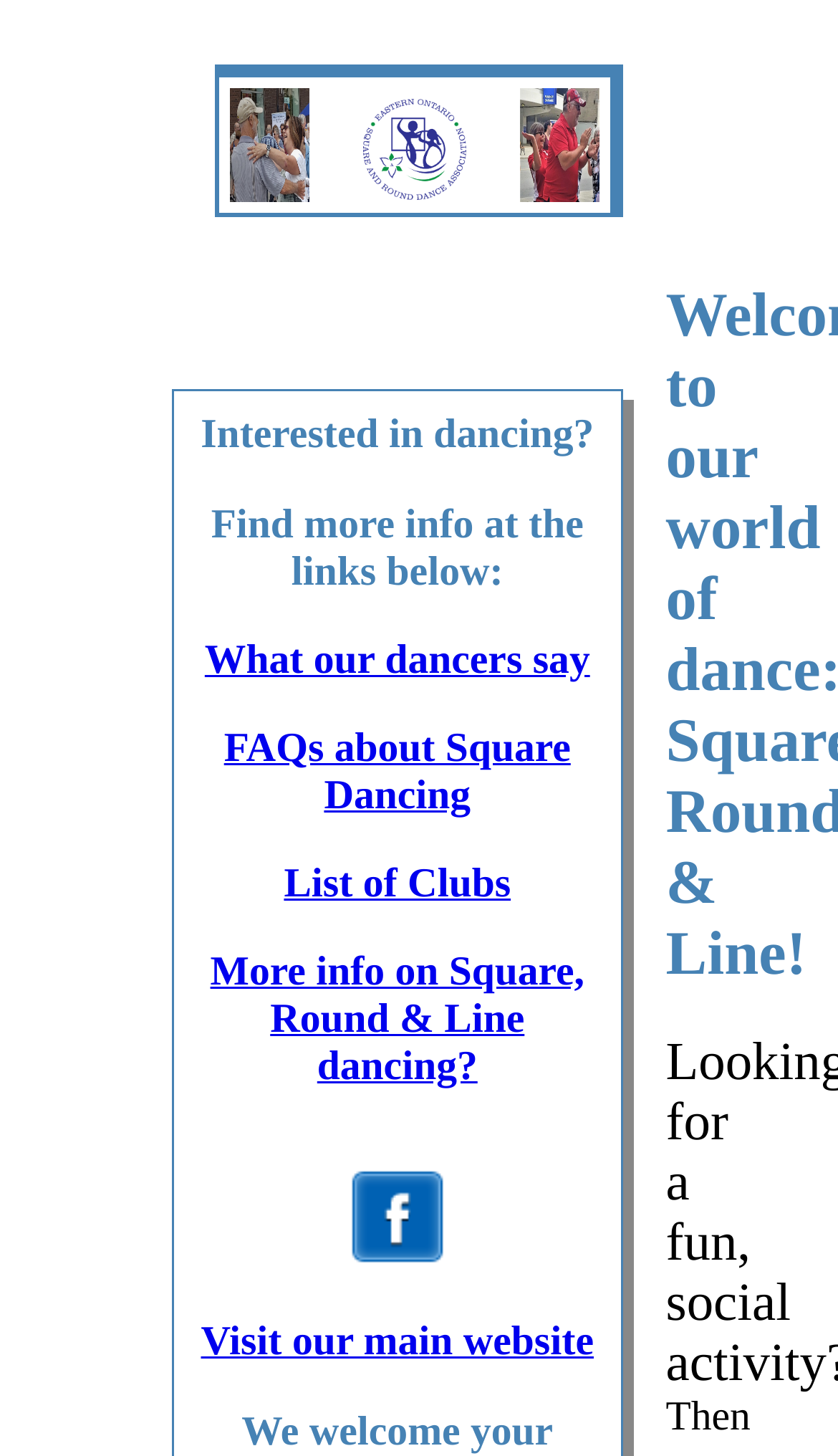How many lines of text are above the links?
Based on the screenshot, give a detailed explanation to answer the question.

I found two lines of text above the links: 'Interested in dancing?' at [104] and 'Find more info at the links below:' at [137]. Therefore, there are 2 lines of text above the links.